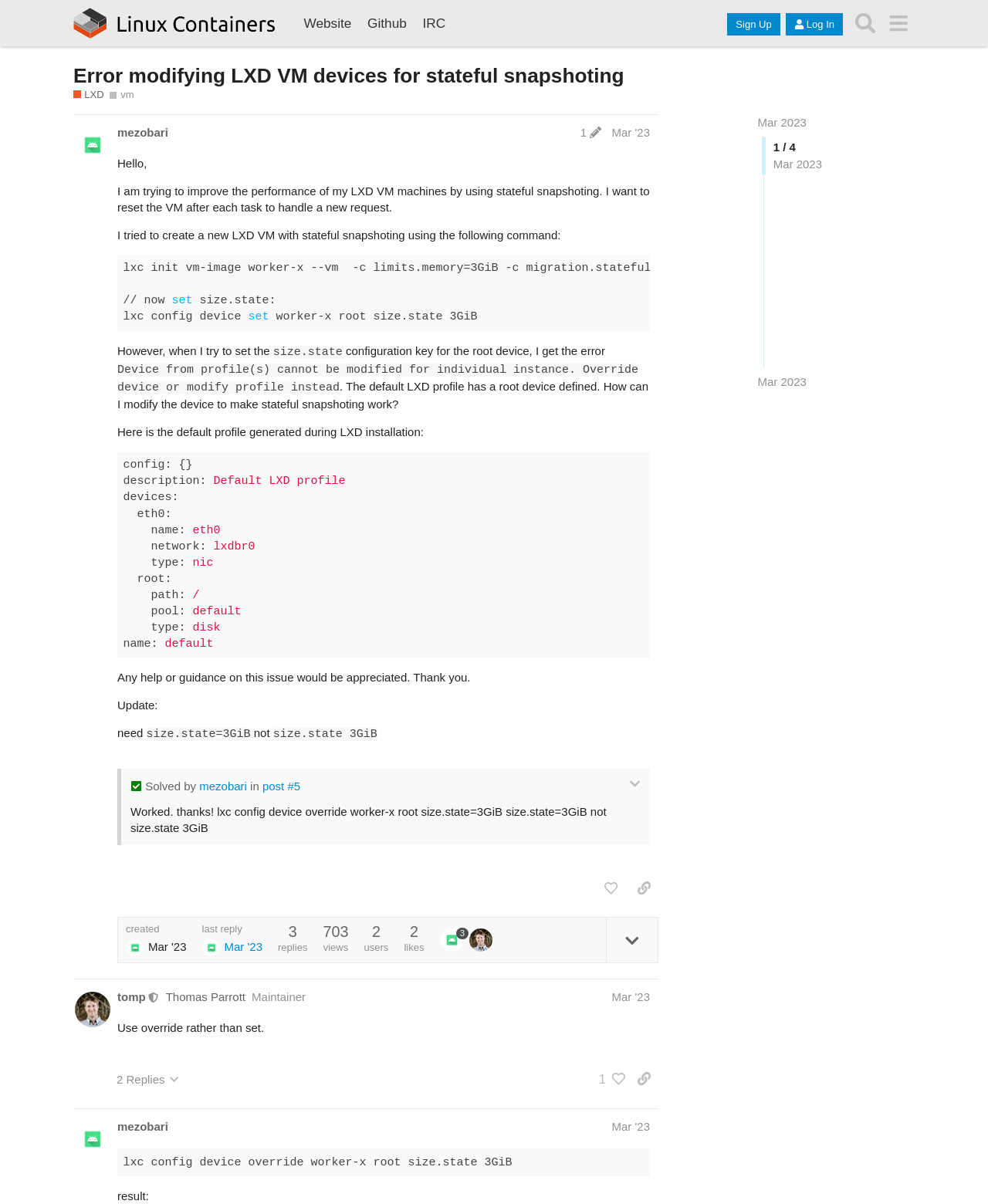What is the status of the question posted by the user?
Using the image, provide a detailed and thorough answer to the question.

The question posted by the user has been marked as 'Solved', indicating that the issue has been resolved or a solution has been found.